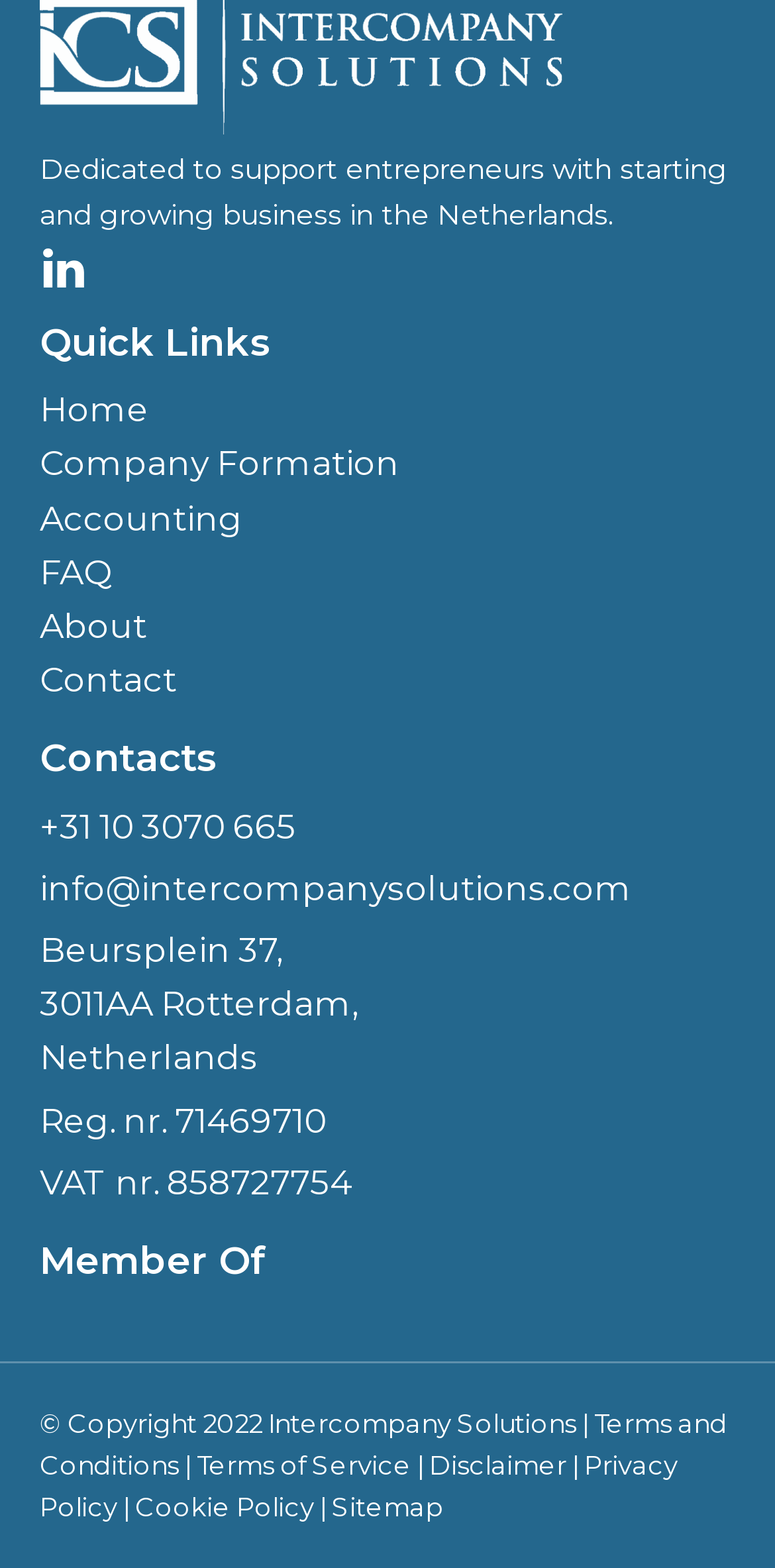Determine the bounding box coordinates for the area that should be clicked to carry out the following instruction: "Call the phone number".

[0.051, 0.51, 0.382, 0.545]